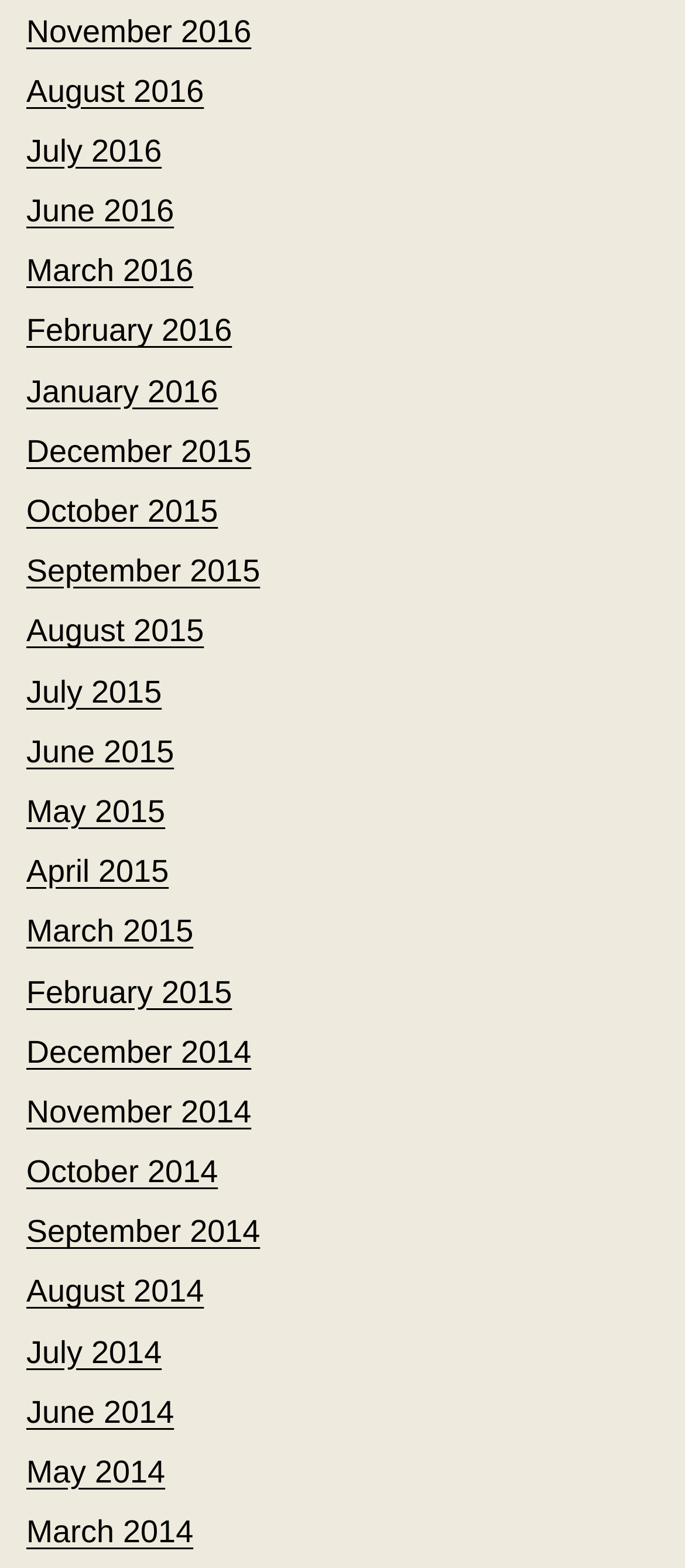What is the latest month listed on the webpage?
Provide a one-word or short-phrase answer based on the image.

November 2016